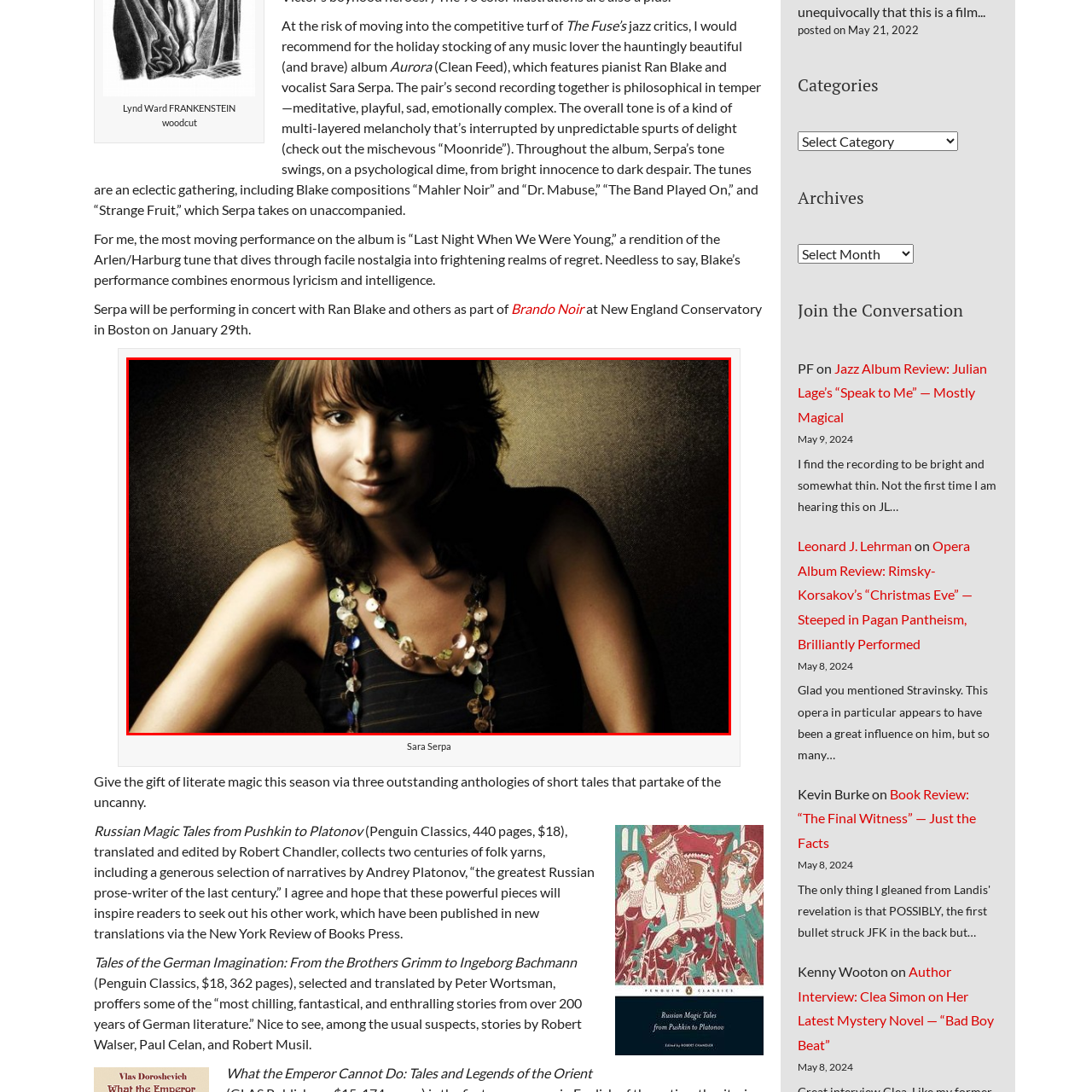Create a detailed description of the image enclosed by the red bounding box.

The image showcases a stylish woman with shoulder-length hair, exuding confidence and grace. She is adorned with a colorful, multi-strand necklace that draws attention, enhancing her sophisticated look. Her pose suggests a mixture of playfulness and poise, with a soft yet engaging expression that captivates the viewer. The background features a warm gradient, blending shades of brown and gold, which complements her outfit and adds depth to the portrait. This image is associated with the artist Sara Serpa, highlighting her artistic presence, particularly in the context of music and performance. The overall composition reflects a blend of elegance and artistic flair, embodying the spirit of creativity.